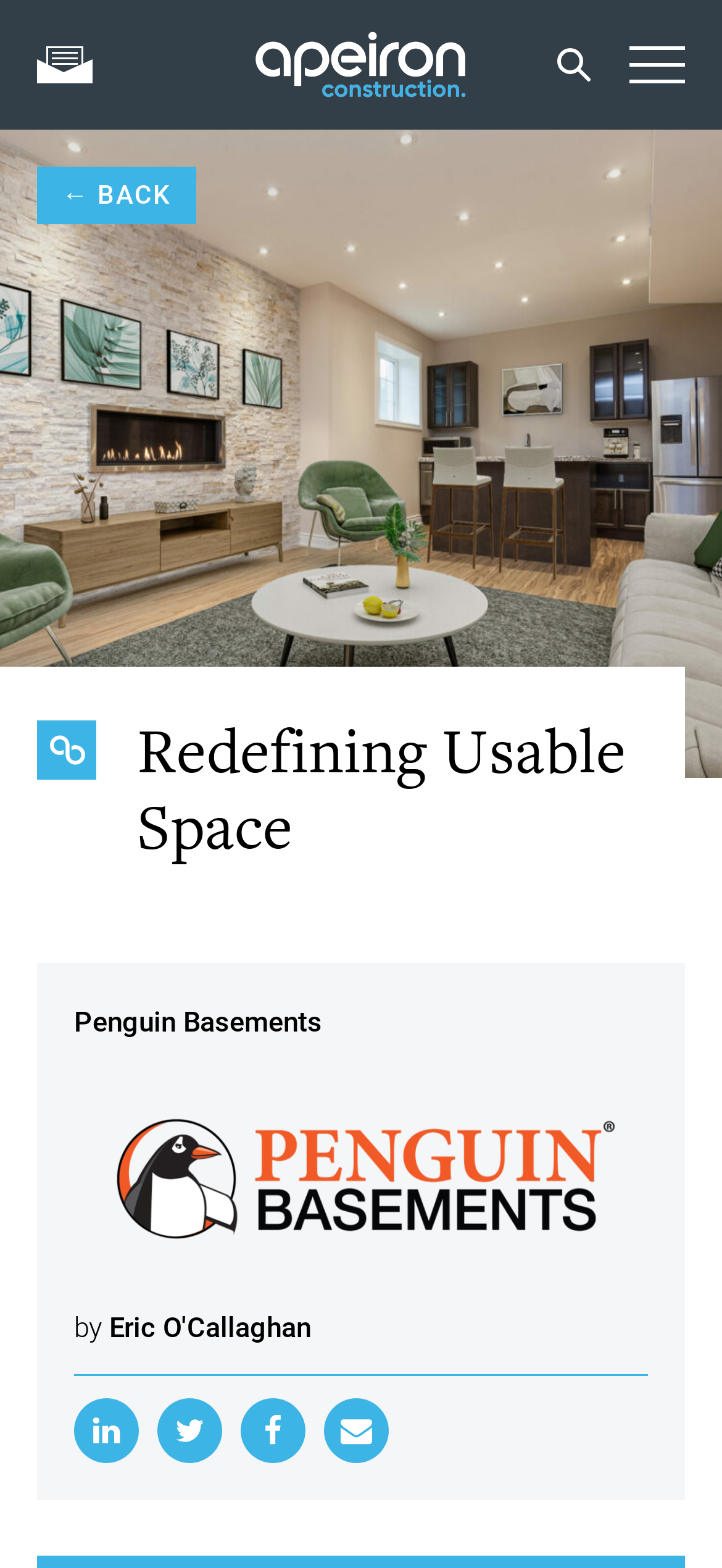Explain the webpage's layout and main content in detail.

The webpage is about Penguin Basements, a company that specializes in basement renovations. At the top left of the page, there is a button labeled "← BACK". Next to it, there is a link with no text. Below these elements, there is a prominent heading that reads "Redefining Usable Space". 

On the top half of the page, the company name "Penguin Basements" is displayed, followed by the phrase "by" and then the company name "Apeiron Construction" (not explicitly mentioned but implied from the root element title). 

At the bottom of the page, there are four social media sharing links: "Share on LinkedIn", "Share on Twitter", "Share on Facebook", and "Share via Email". Each link has a corresponding icon image next to it. These links are aligned horizontally and take up the full width of the page.